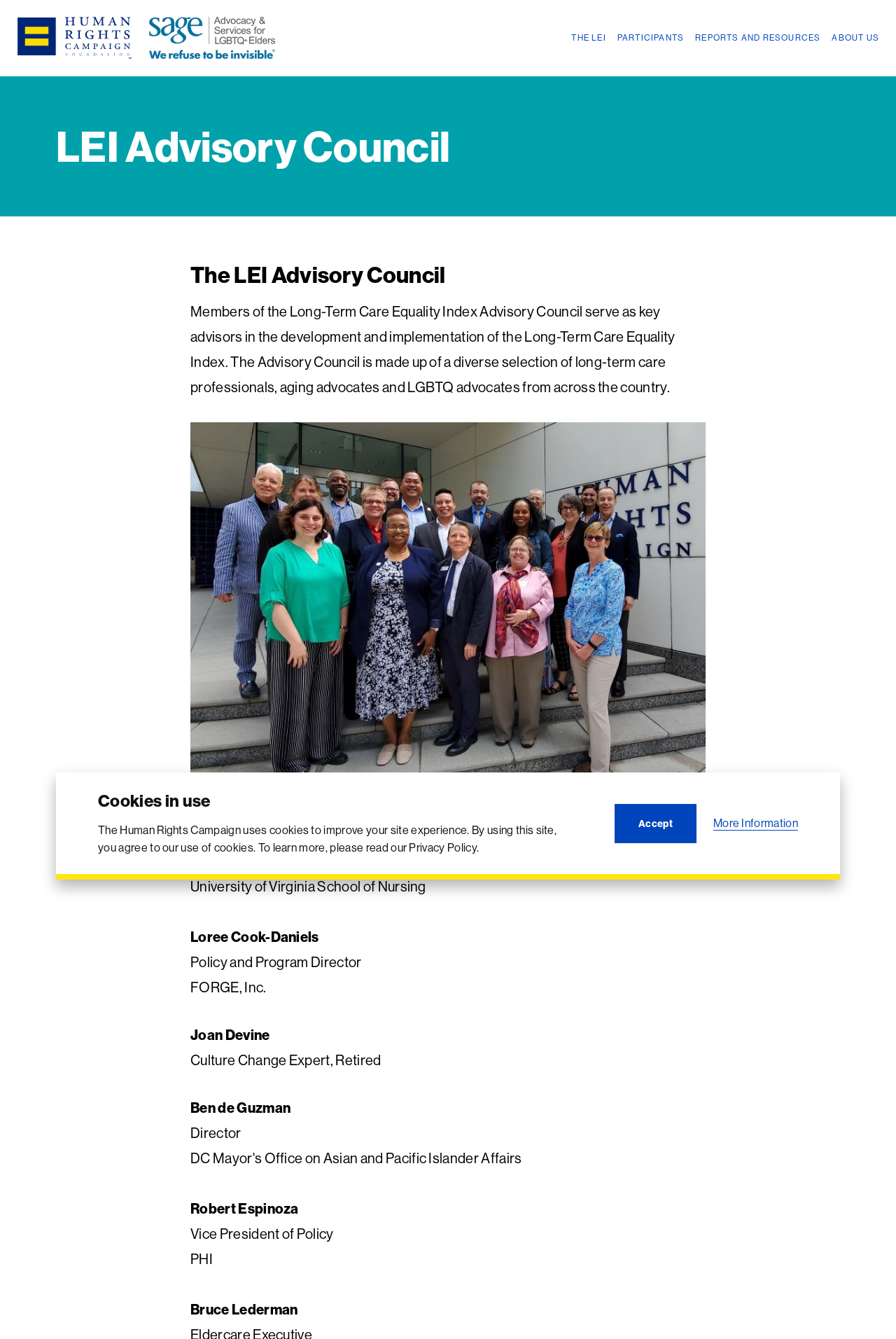Please identify the bounding box coordinates of the clickable region that I should interact with to perform the following instruction: "Click the 'PARTICIPANTS' link". The coordinates should be expressed as four float numbers between 0 and 1, i.e., [left, top, right, bottom].

[0.689, 0.024, 0.763, 0.033]